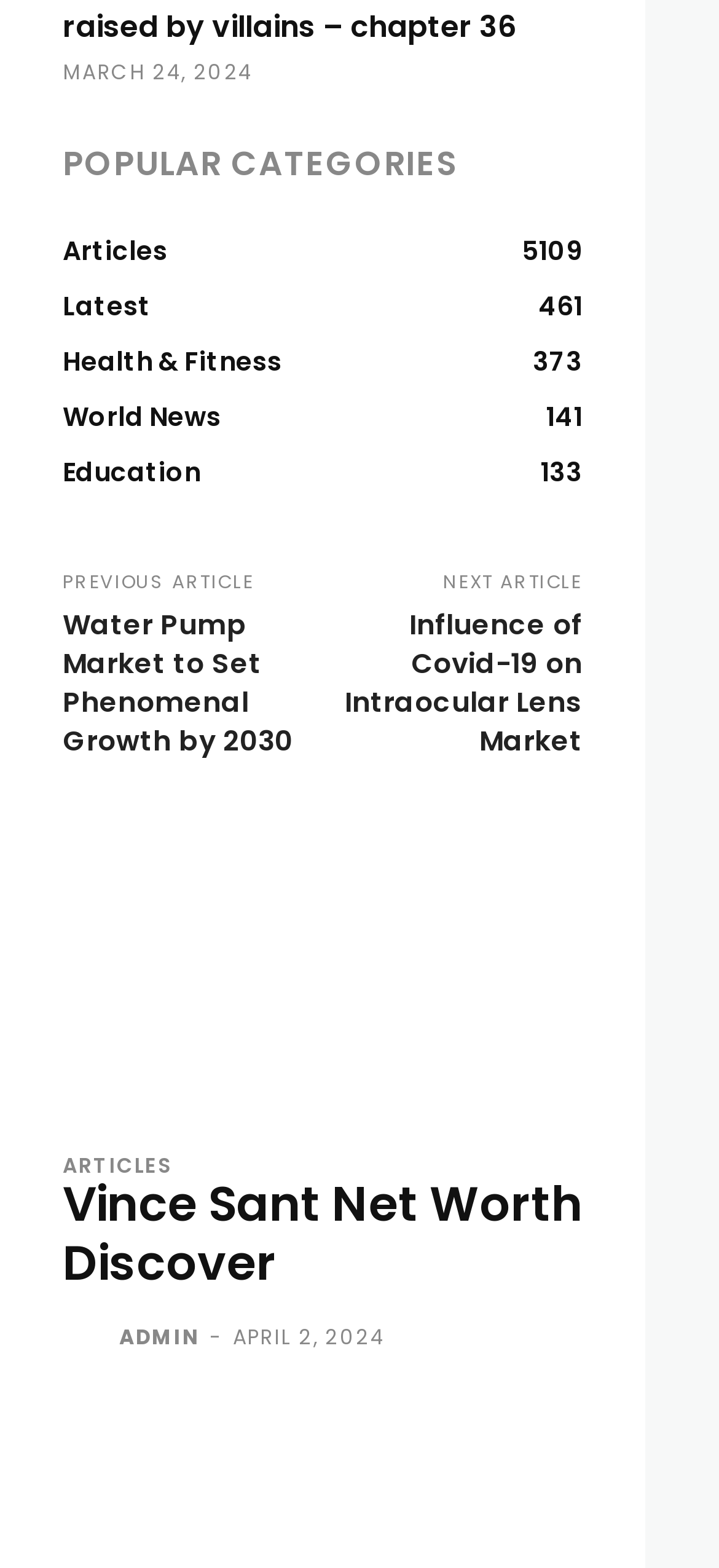Locate the bounding box coordinates of the area to click to fulfill this instruction: "explore the Health & Fitness category". The bounding box should be presented as four float numbers between 0 and 1, in the order [left, top, right, bottom].

[0.087, 0.213, 0.81, 0.248]